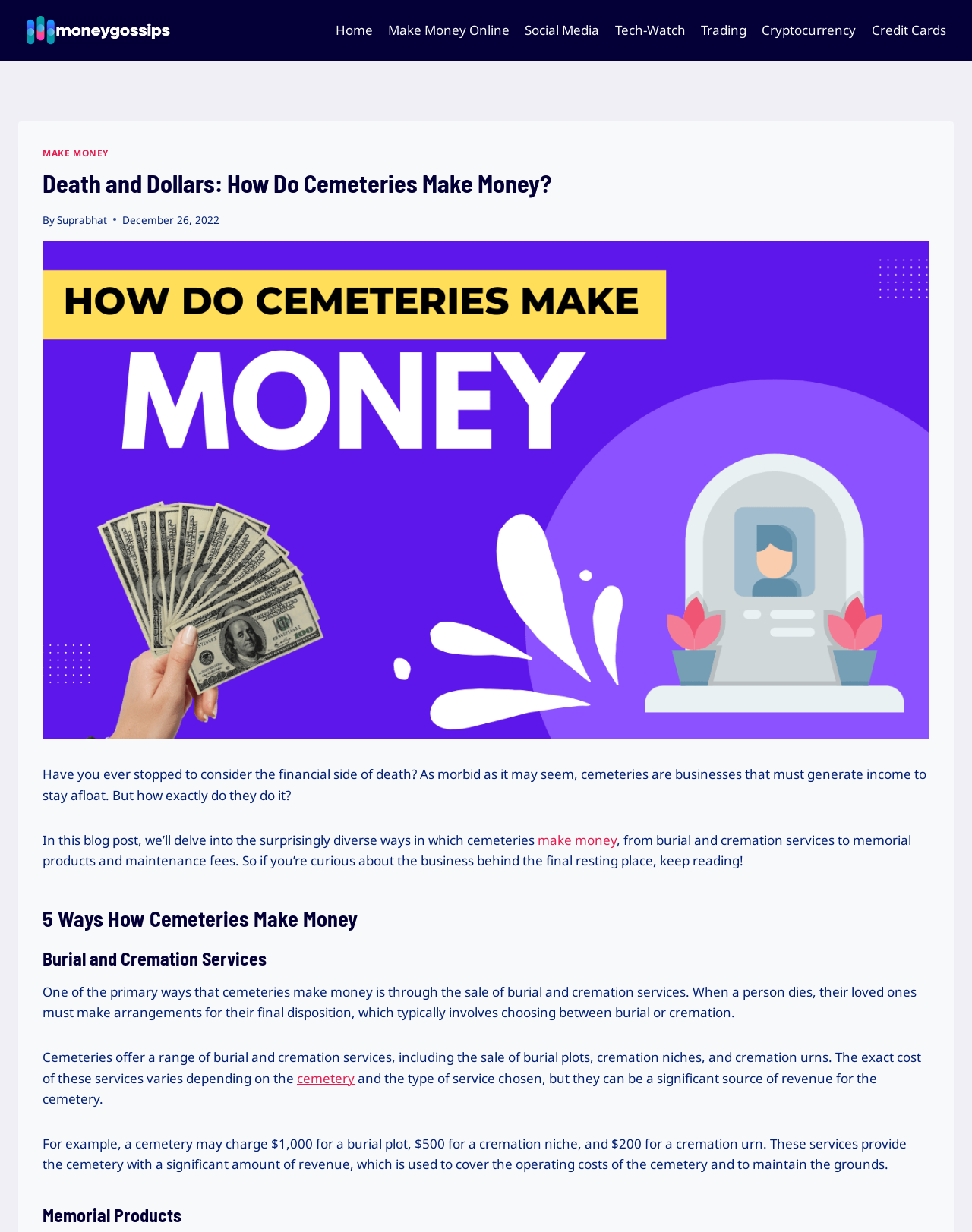What is the topic of the blog post?
Look at the image and respond with a one-word or short-phrase answer.

How cemeteries make money